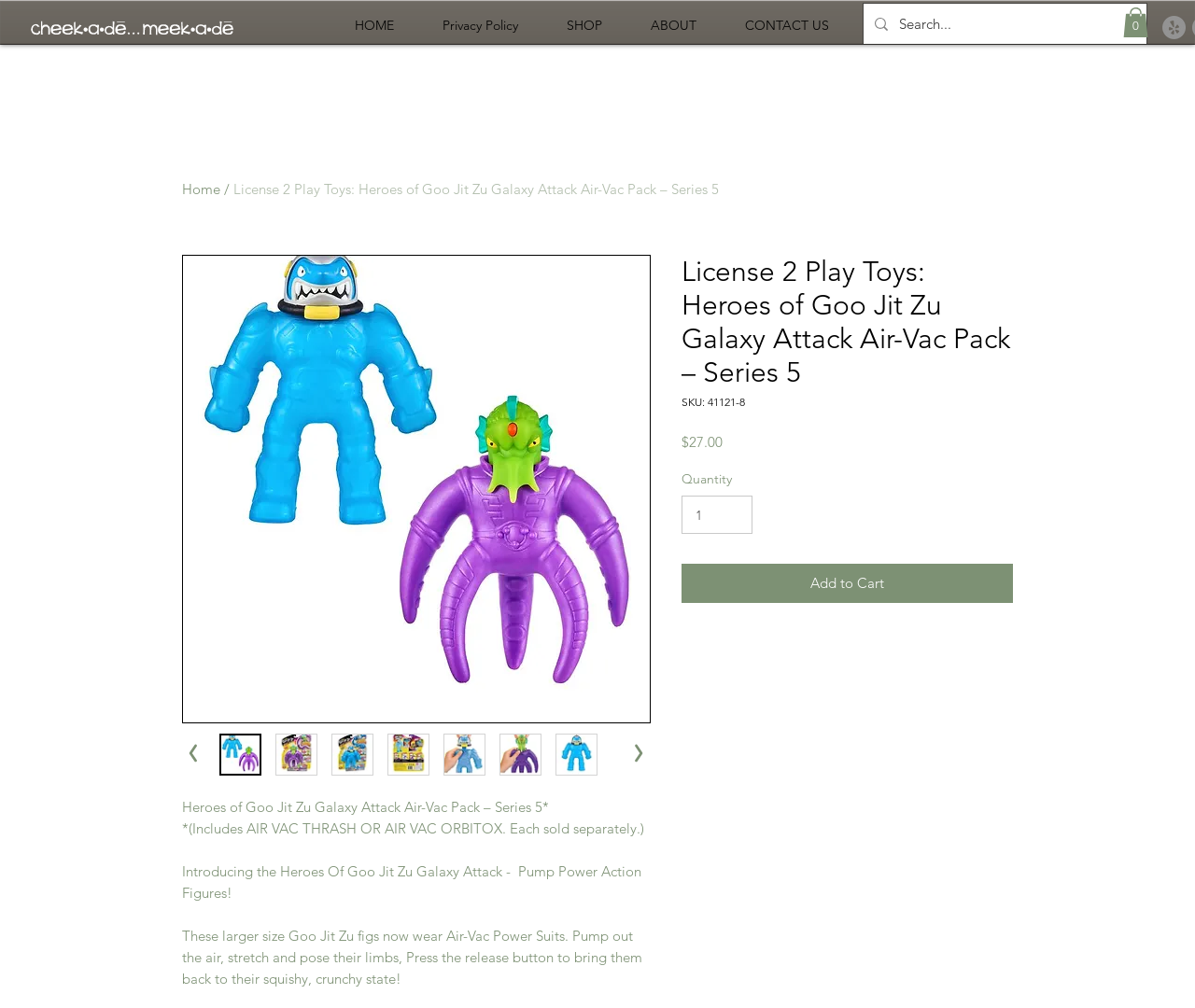Determine the bounding box coordinates of the region that needs to be clicked to achieve the task: "View the 'Yelp' page".

[0.973, 0.016, 0.992, 0.039]